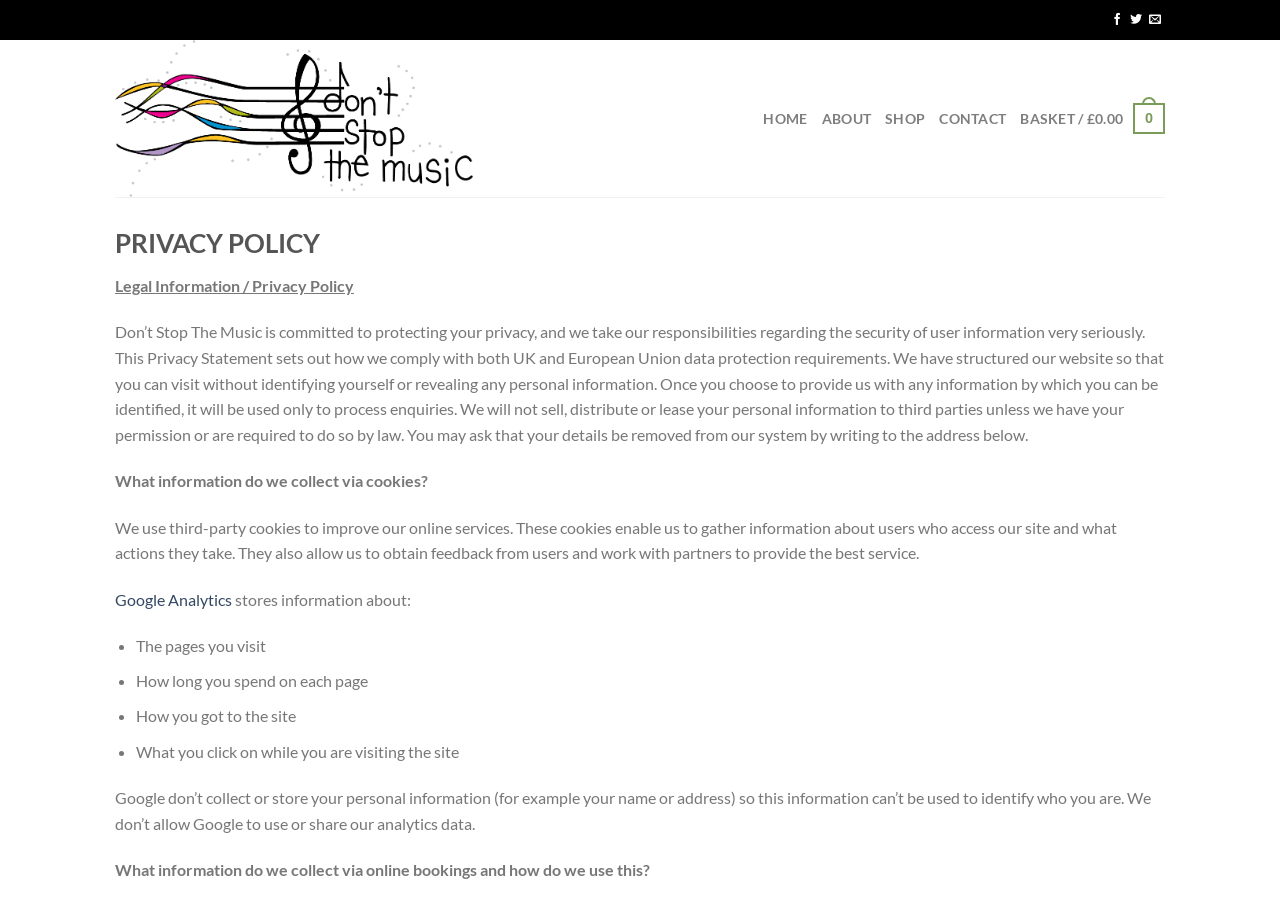Construct a comprehensive description capturing every detail on the webpage.

The webpage is about the Privacy Policy of "Dont Stop The Music". At the top, there are three small links with icons, followed by a larger link with the text "Dont Stop The Music" accompanied by an image. Below this, there is a navigation menu with links to "HOME", "ABOUT", "SHOP", "CONTACT", and "BASKET / £0.00 0".

The main content of the page is divided into sections. The first section has a heading "PRIVACY POLICY" and a subheading "Legal Information / Privacy Policy". The text explains that the website is committed to protecting user privacy and outlines how user information is used.

The next section is about cookies, with a heading "What information do we collect via cookies?" and a paragraph explaining that third-party cookies are used to improve online services. There is a link to "Google Analytics" and a list of information that is stored, including the pages visited, time spent on each page, how users got to the site, and what they click on while visiting.

The final section is about online bookings, with a heading "What information do we collect via online bookings and how do we use this?". However, the text for this section is not provided in the accessibility tree.